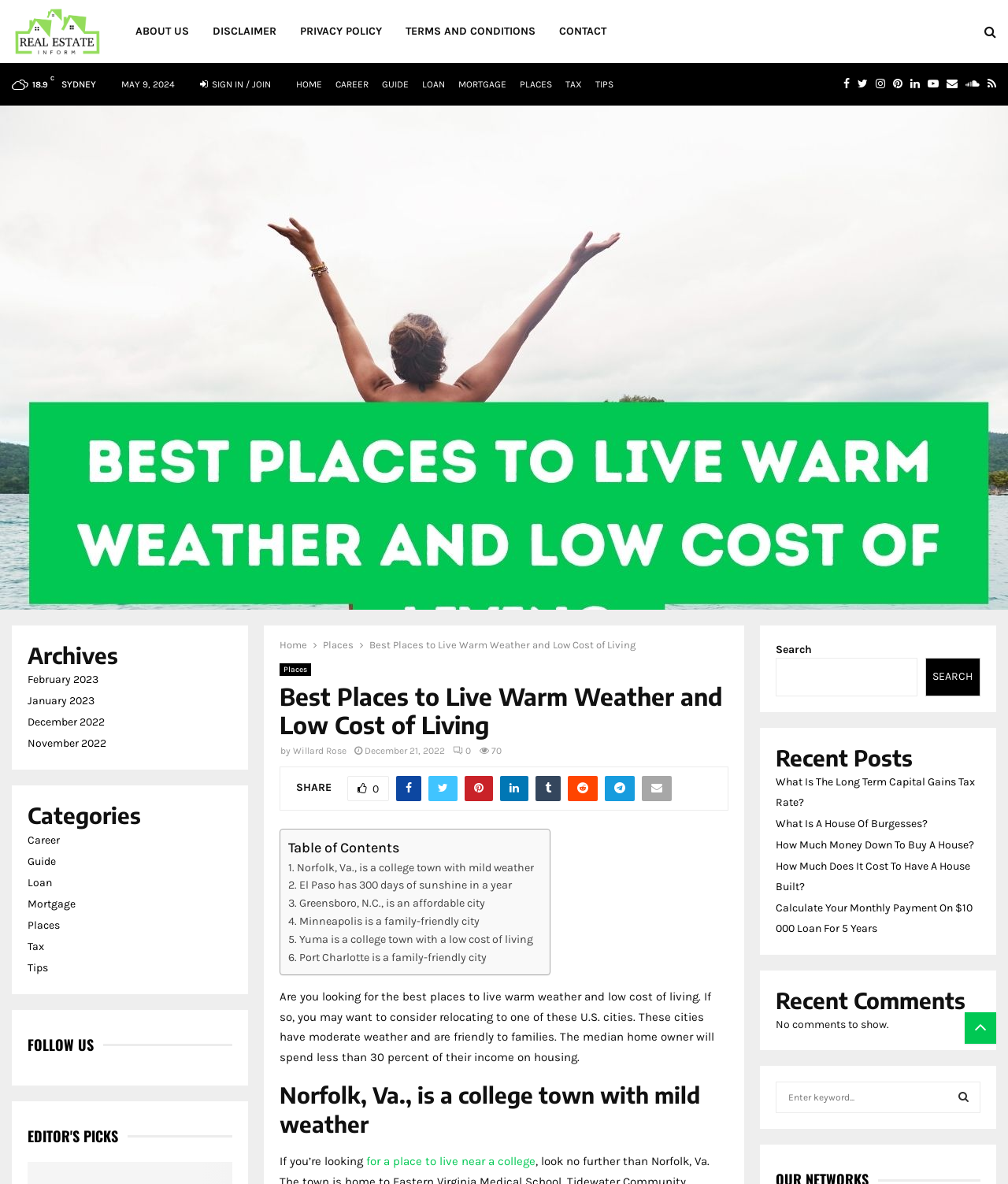Predict the bounding box of the UI element based on this description: "parent_node: SHARE0".

[0.496, 0.655, 0.524, 0.677]